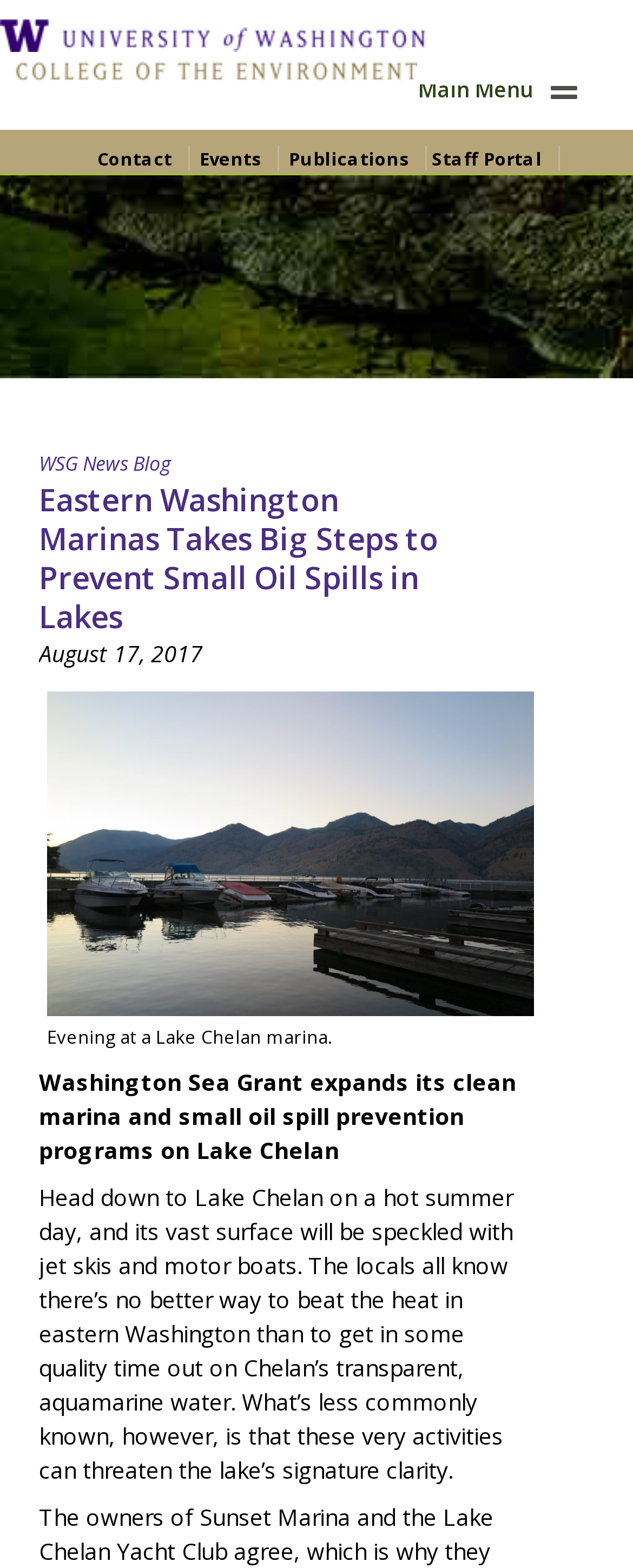Generate an in-depth caption that captures all aspects of the webpage.

The webpage is about Washington Sea Grant's expansion of its clean marina and small oil spill prevention programs on Lake Chelan. At the top, there are several links, including "Main Menu", "University of Washington", "College of the Environment", "Contact", "Events", "Publications", and "Staff Portal". Below these links, there is a section dedicated to the news blog, with a heading that reads "Eastern Washington Marinas Takes Big Steps to Prevent Small Oil Spills in Lakes". 

Under the heading, there is a date "August 17, 2017" and an image of a Lake Chelan marina, with a caption "Evening at a Lake Chelan marina." To the right of the image, there is a paragraph of text that describes the expansion of the clean marina and small oil spill prevention programs on Lake Chelan. 

Below the image and the paragraph, there is another paragraph of text that discusses the importance of protecting Lake Chelan's water quality, as it is threatened by human activities such as jet skiing and motor boating.